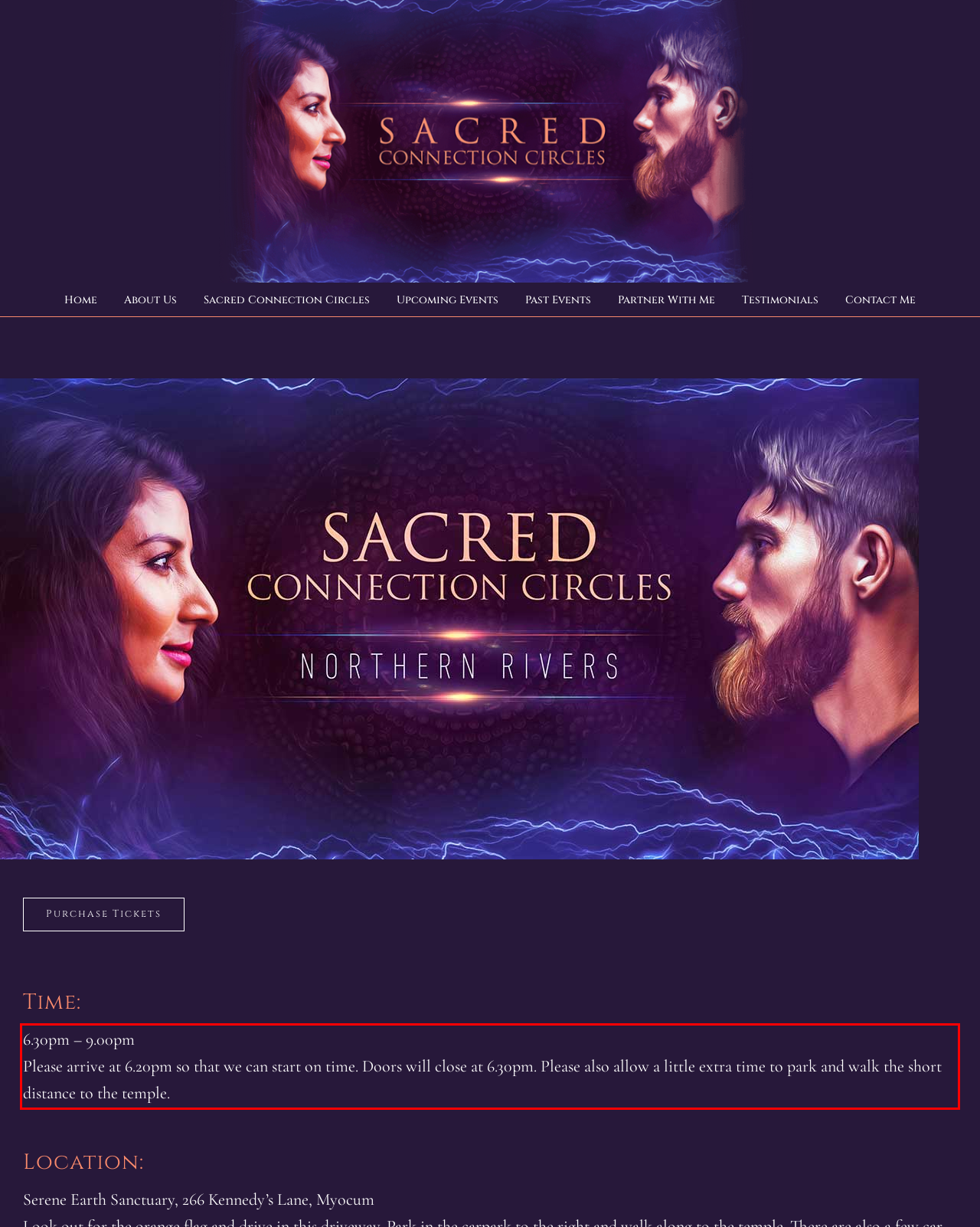There is a screenshot of a webpage with a red bounding box around a UI element. Please use OCR to extract the text within the red bounding box.

6.30pm – 9.00pm Please arrive at 6.20pm so that we can start on time. Doors will close at 6.30pm. Please also allow a little extra time to park and walk the short distance to the temple.